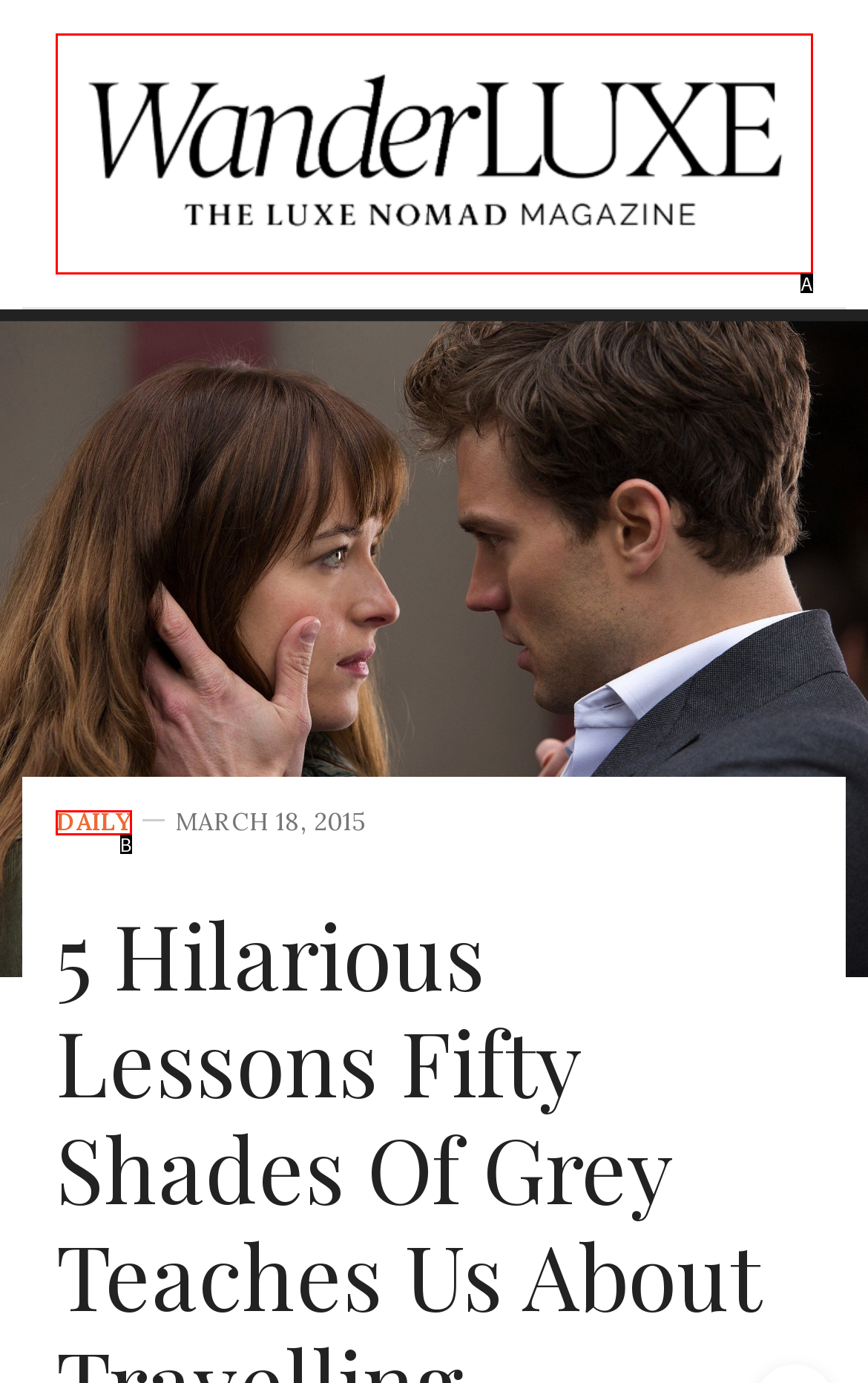Tell me the letter of the HTML element that best matches the description: Daily from the provided options.

B